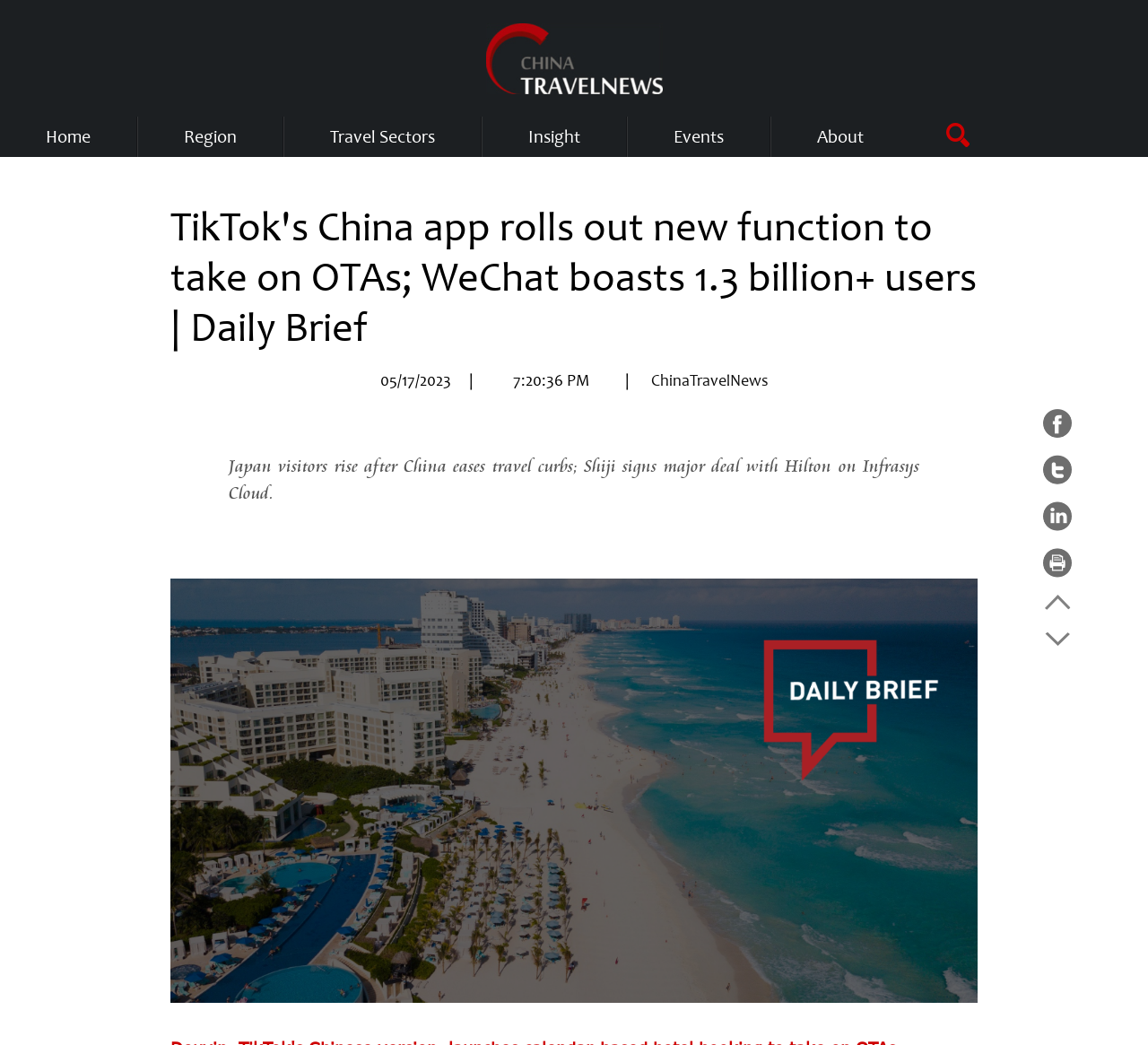Use a single word or phrase to answer the question: What is the time of the daily brief?

7:20:36 PM